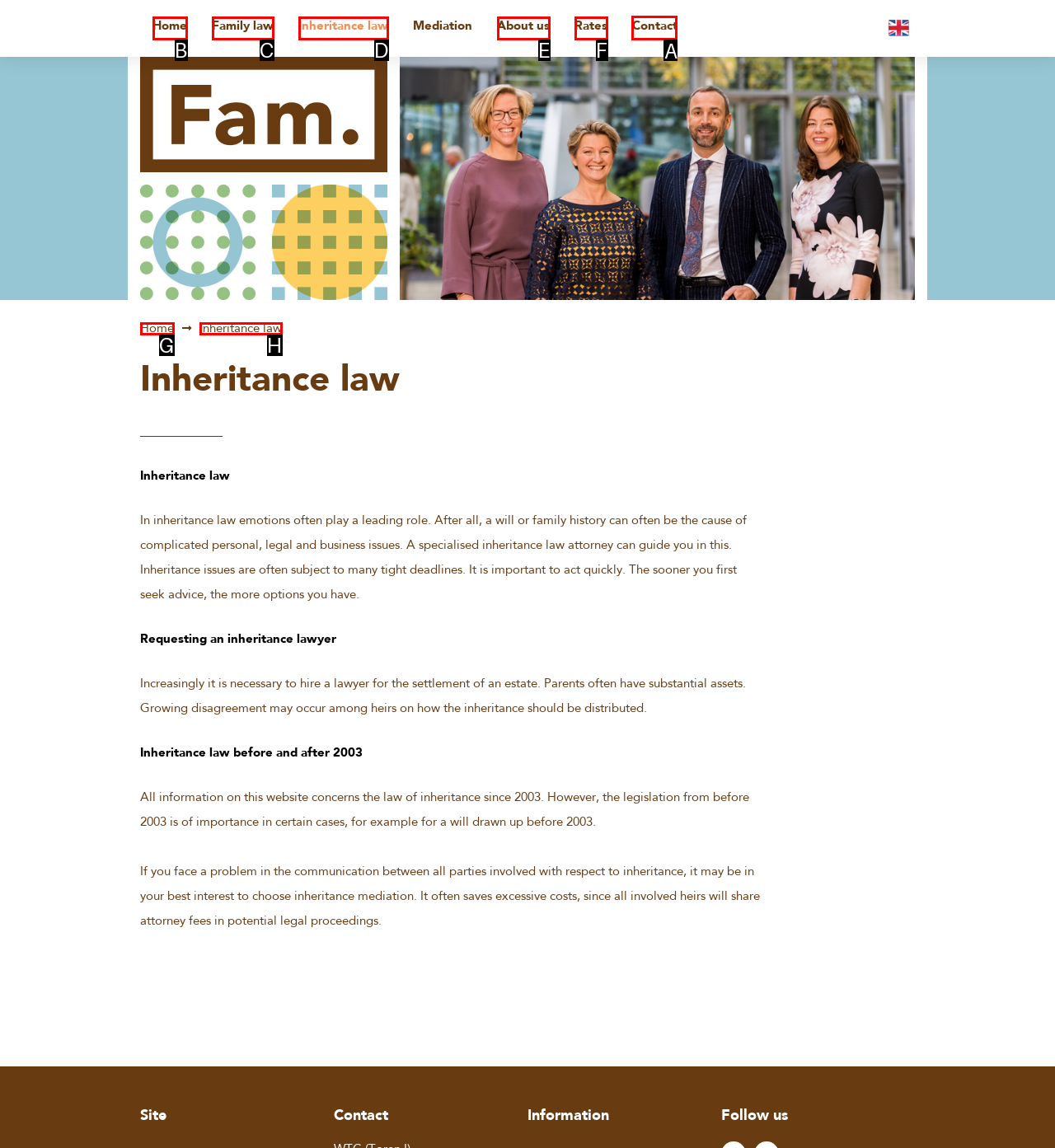To complete the task: Click on the Contact link, select the appropriate UI element to click. Respond with the letter of the correct option from the given choices.

A